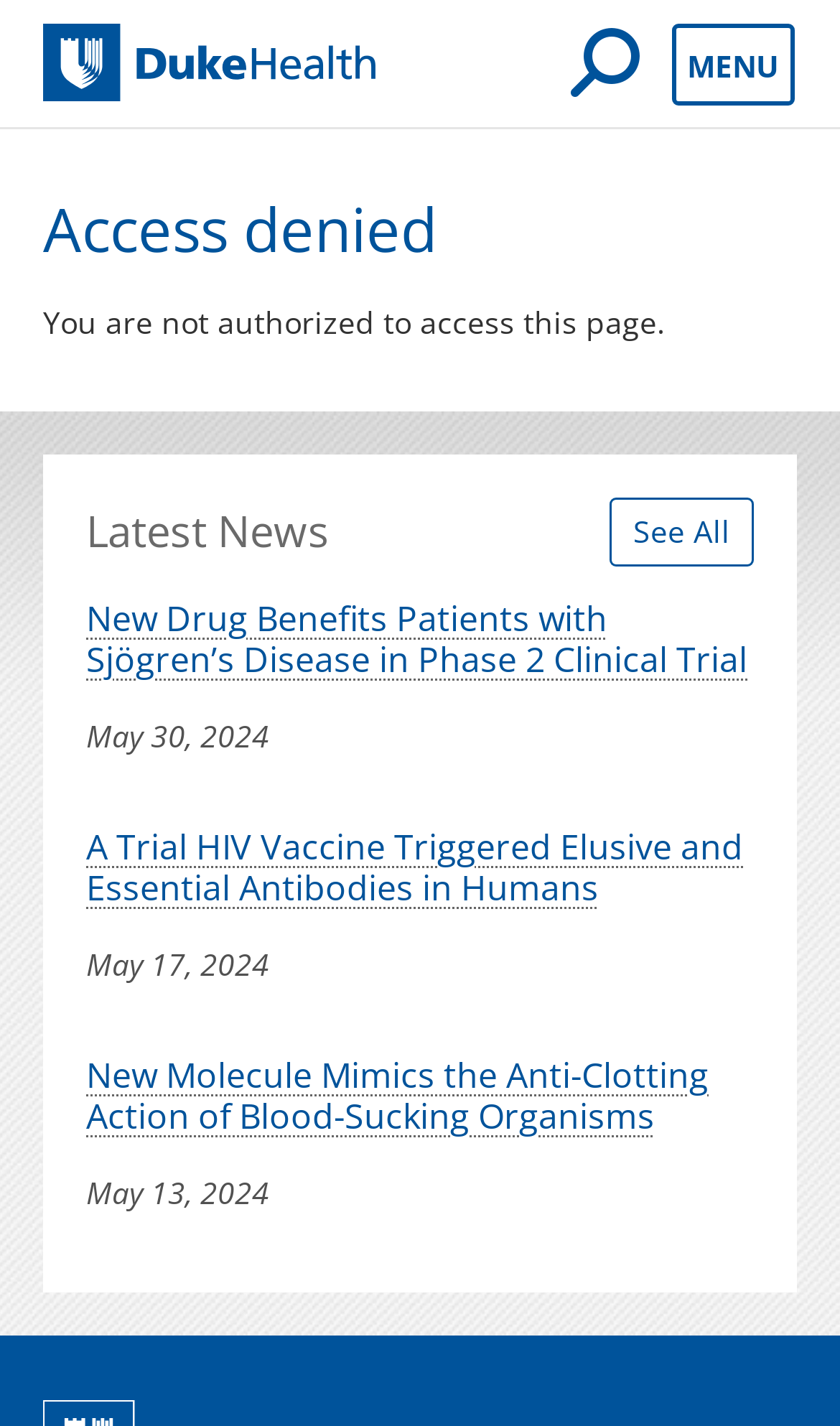What is the name of the health organization?
Please respond to the question with a detailed and well-explained answer.

The name of the health organization can be found in the top-left corner of the webpage, where the logo 'Duke Health' is displayed.